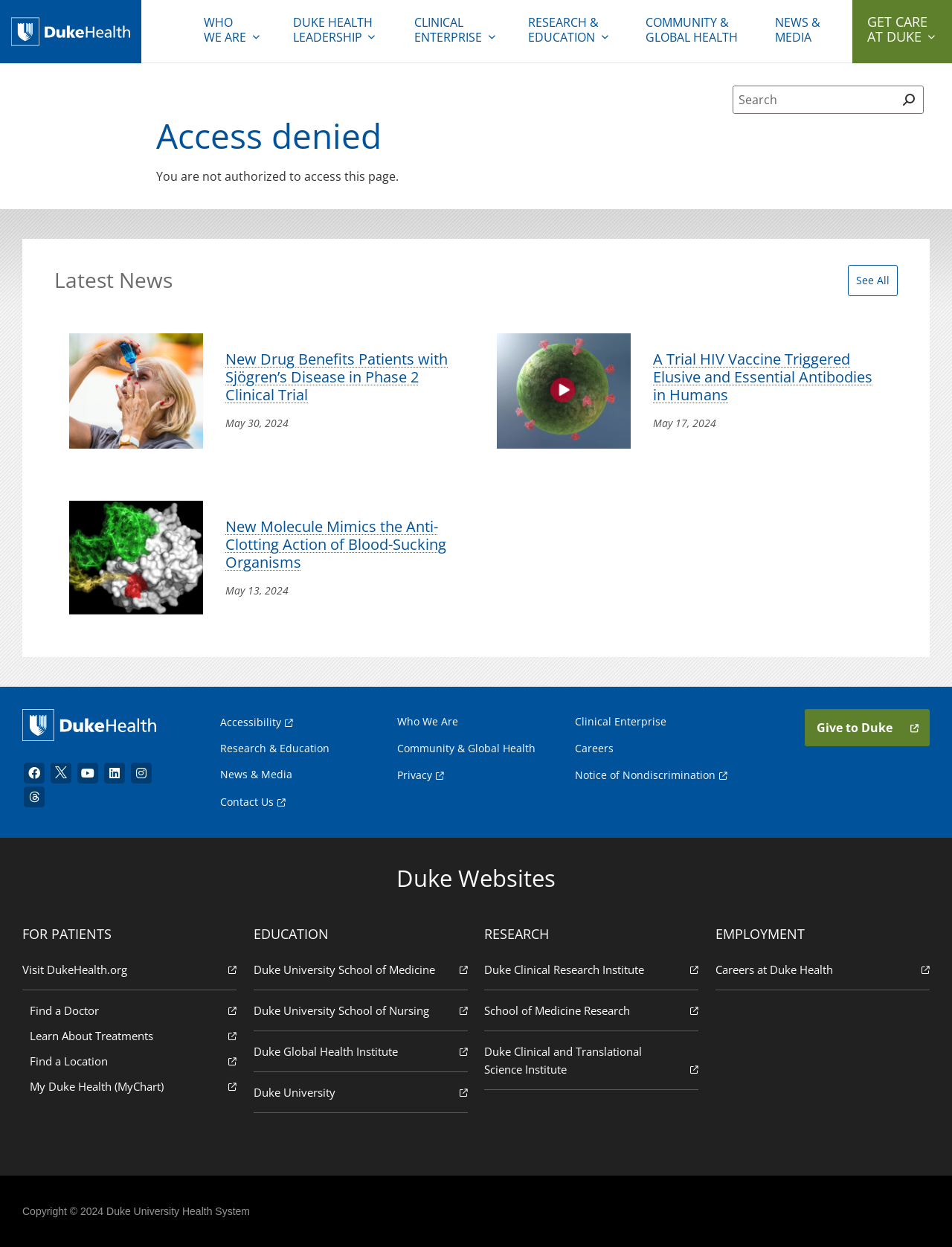How many social media links are there?
Carefully analyze the image and provide a thorough answer to the question.

There are six social media links at the bottom of the webpage, which are Facebook, Twitter, YouTube, LinkedIn, Instagram, and Threads.